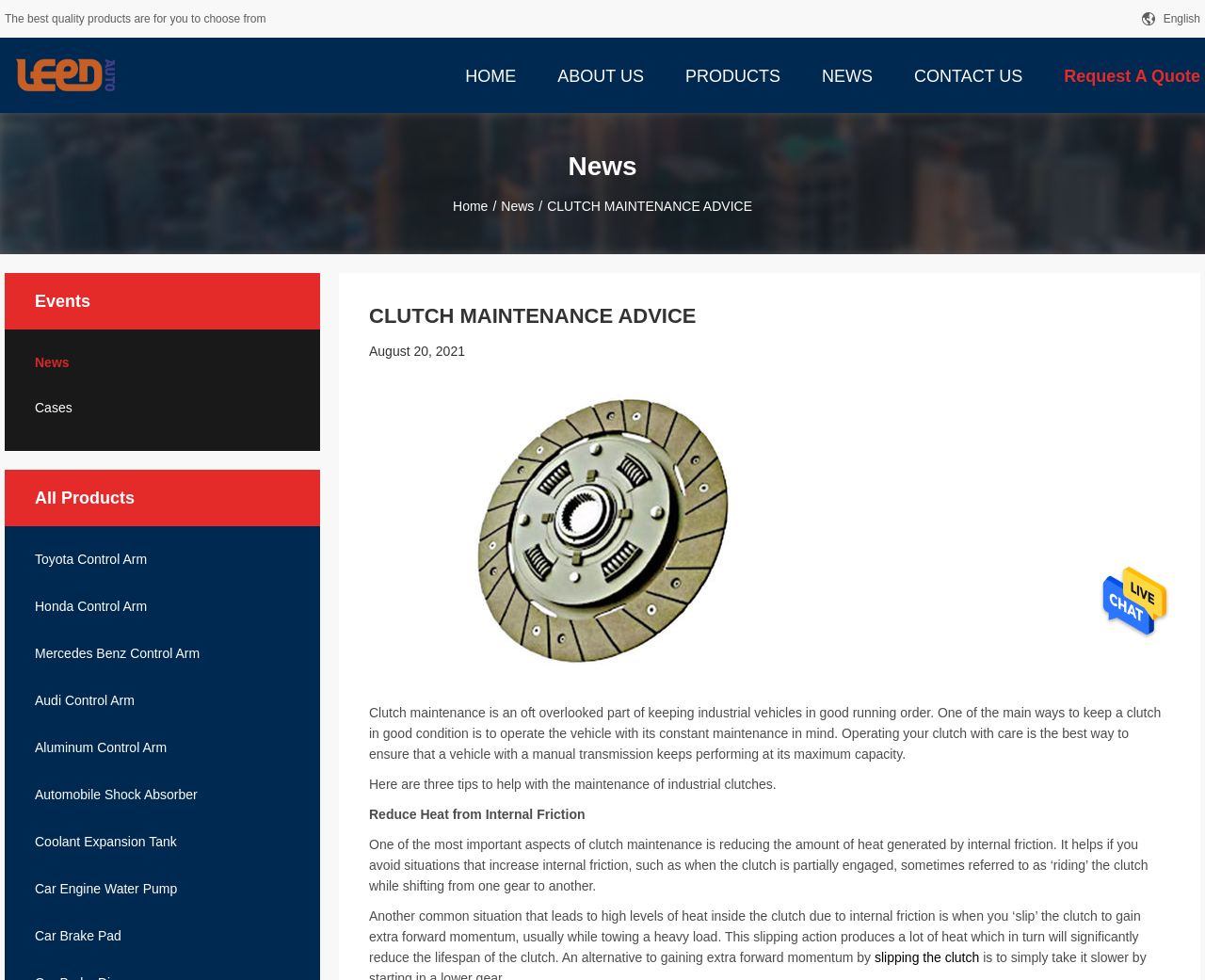How many tips are provided for clutch maintenance?
Please provide a comprehensive answer based on the details in the screenshot.

The webpage provides three tips for clutch maintenance, which are mentioned in the static text element that starts with 'Here are three tips to help with the maintenance of industrial clutches.'.